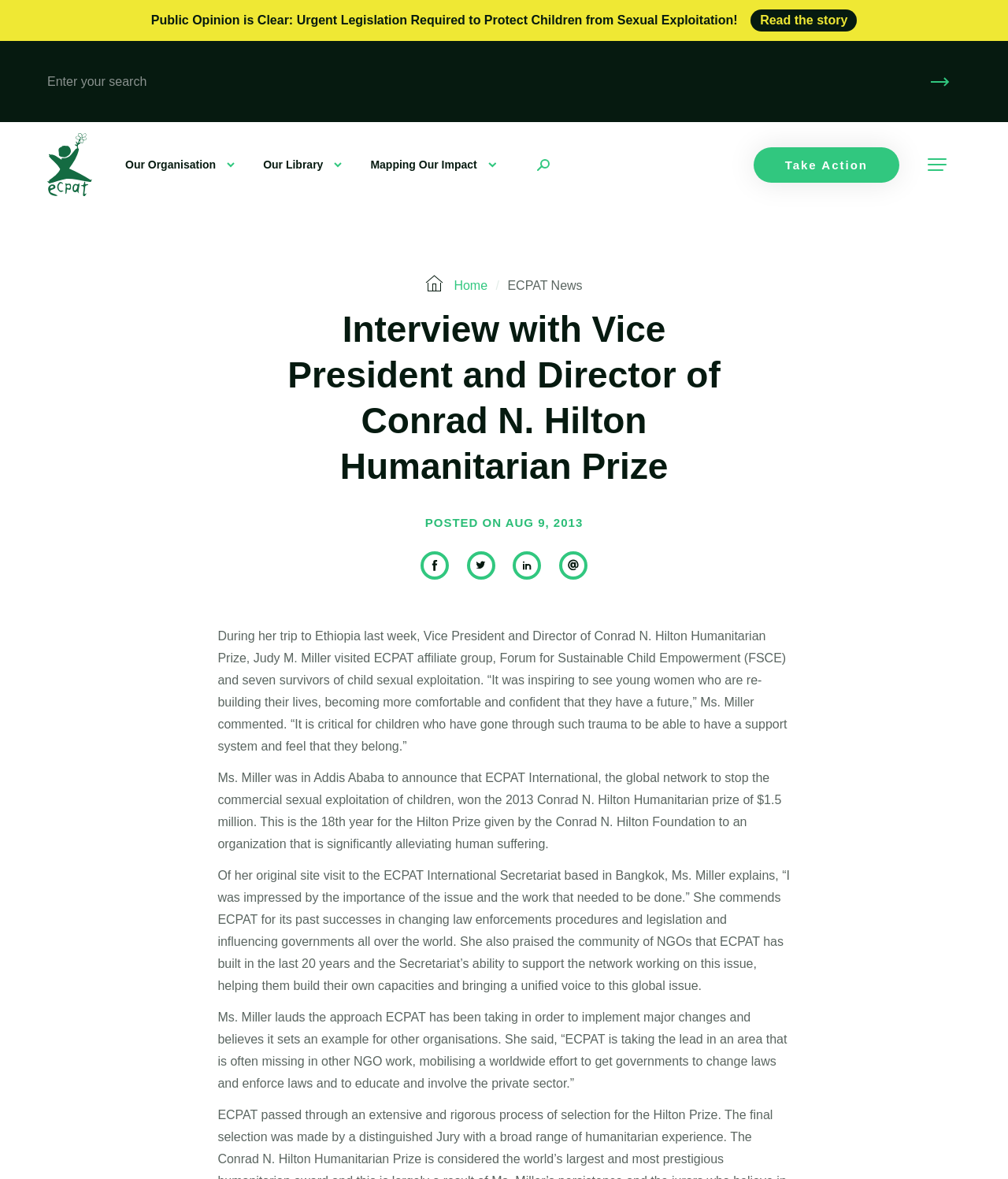Please find the bounding box coordinates for the clickable element needed to perform this instruction: "Visit ECPAT homepage".

[0.047, 0.113, 0.11, 0.167]